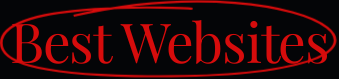What does Fortune IT Corp aim to project?
Identify the answer in the screenshot and reply with a single word or phrase.

Quality and professionalism